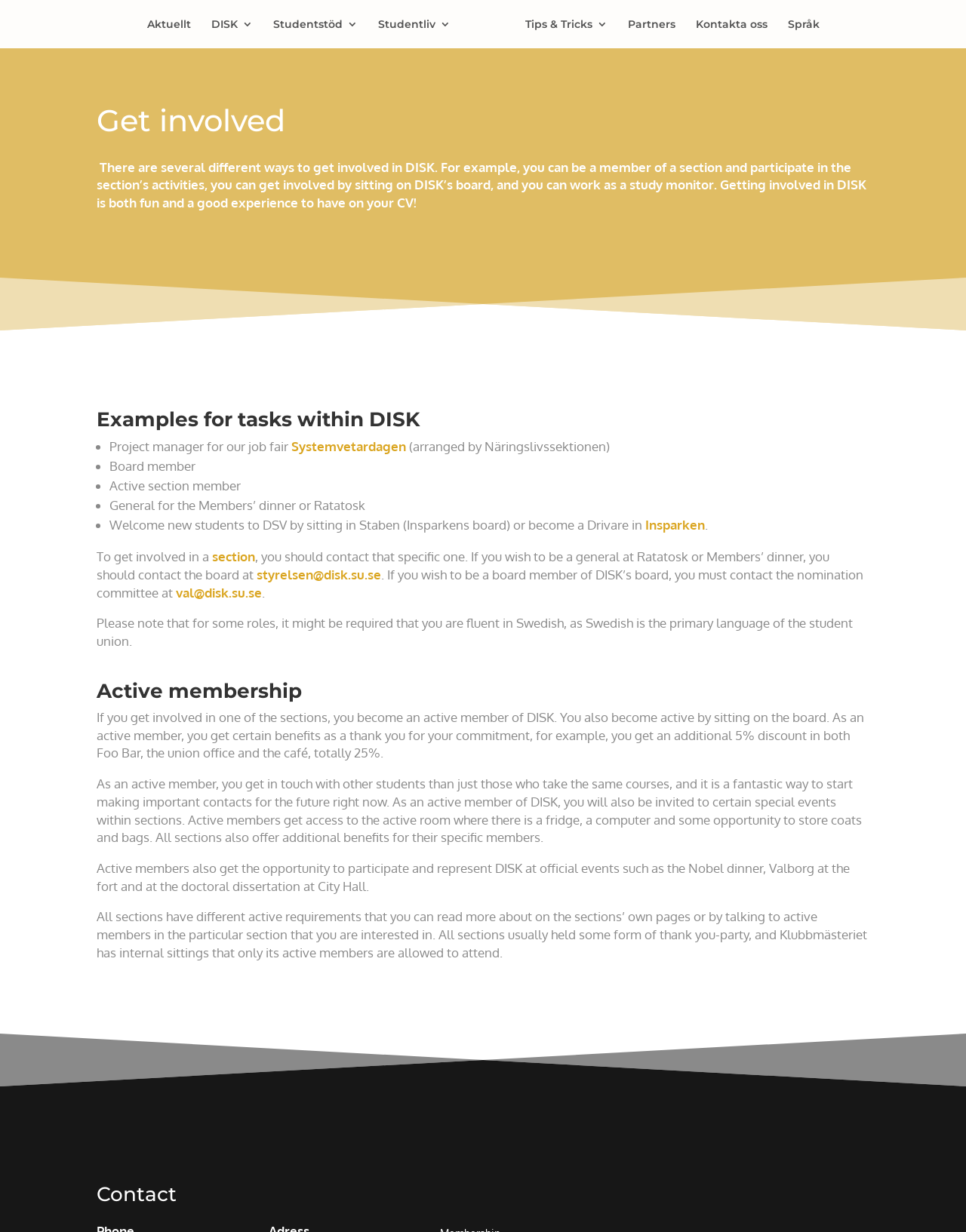Provide a thorough description of the webpage's content and layout.

This webpage is about getting involved with Studentkåren DISK, a student union. At the top, there are several links to different sections, including "Aktuellt", "DISK 3", "Studentstöd 3", "Studentliv 3", "Tips & Tricks 3", "Partners", "Kontakta oss", and "Språk". Below these links, there is a logo of Studentkåren DISK.

The main content of the page is divided into several sections. The first section, "Get involved", explains that there are several ways to get involved with DISK, such as being a member of a section, sitting on DISK's board, or working as a study monitor. This section also lists examples of tasks within DISK, including project manager for the job fair, board member, active section member, and general for the Members' dinner or Ratatosk.

The next section, "Examples for tasks within DISK", provides more details about these tasks, including links to specific sections and events. This section also explains how to get involved in a section and how to contact the board or nomination committee.

The third section, "Active membership", explains the benefits of being an active member of DISK, including discounts, access to special events, and opportunities to participate in official events. This section also mentions that active members get access to the active room and that all sections offer additional benefits for their specific members.

Finally, there is a "Contact" section at the bottom of the page.